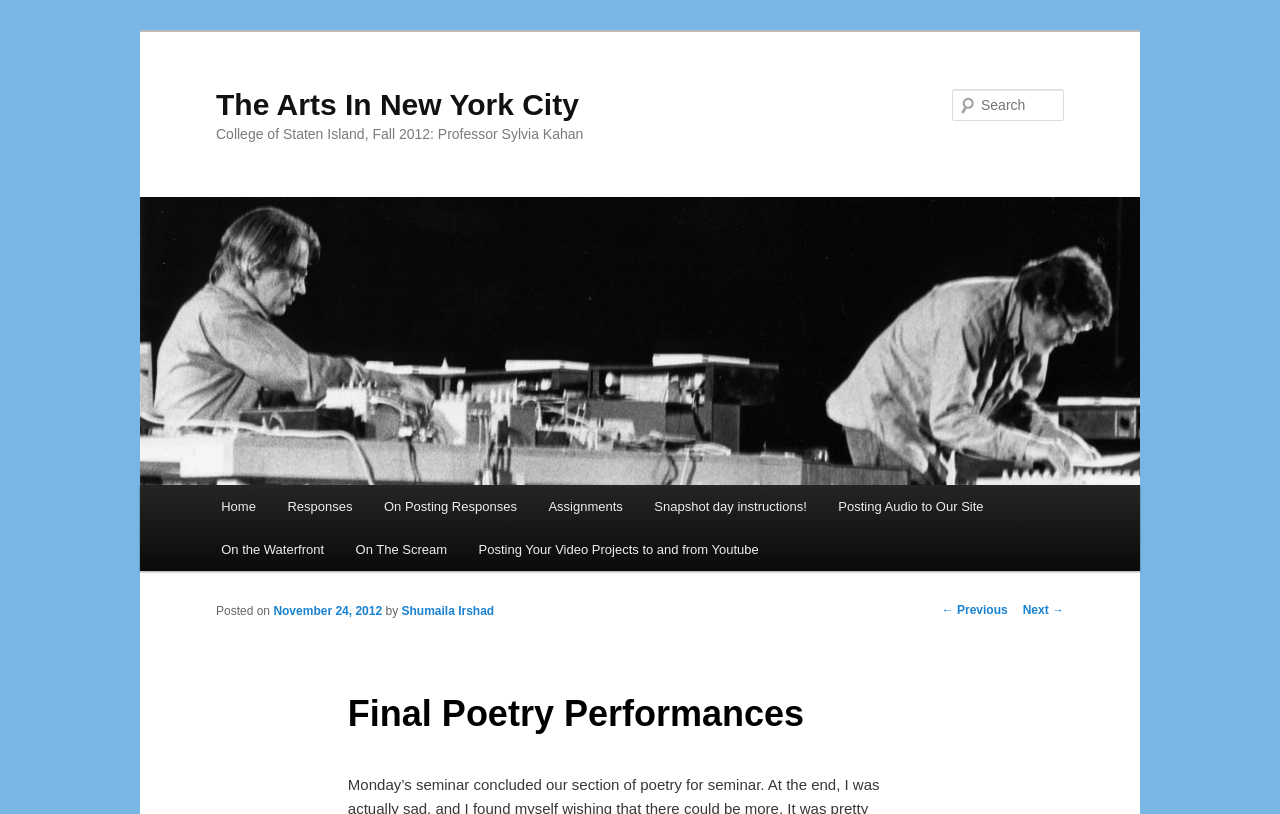Please mark the bounding box coordinates of the area that should be clicked to carry out the instruction: "View the 83rd Annual meeting page".

None